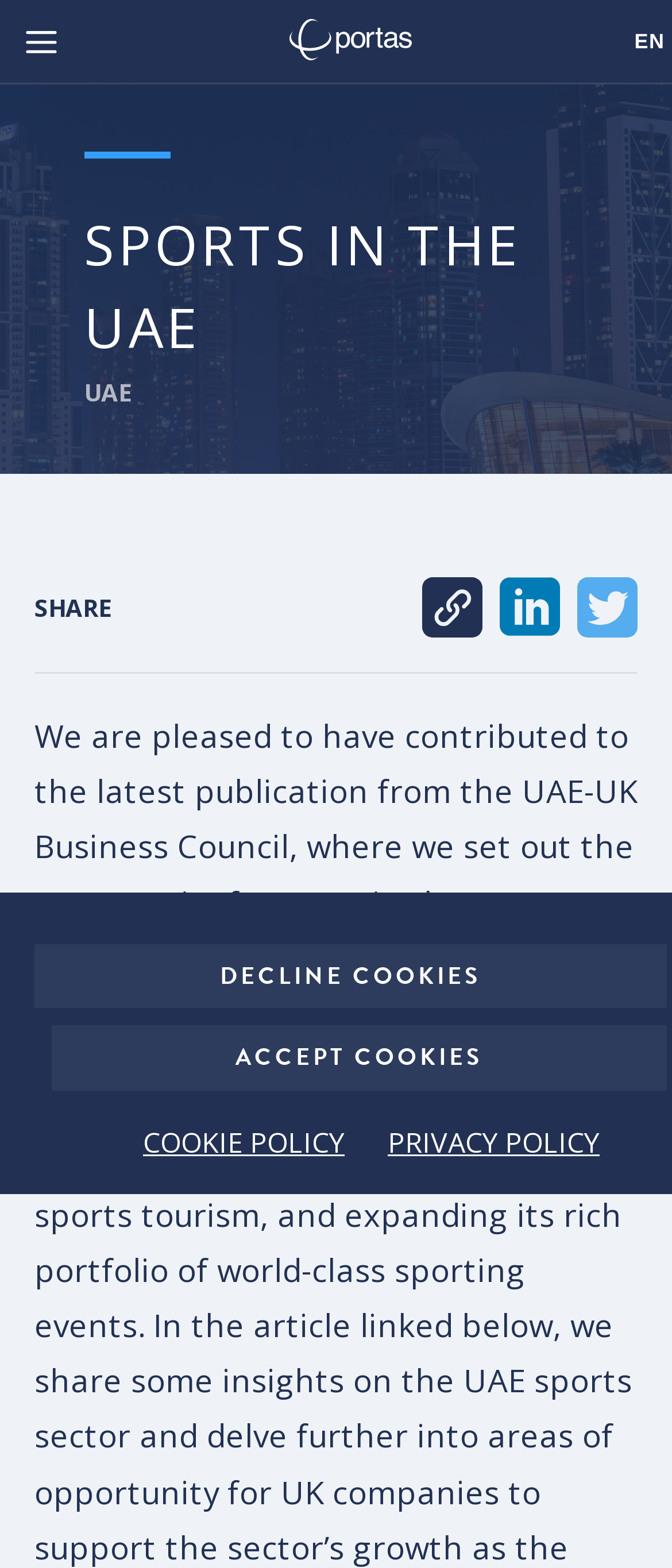What is the image above the heading?
Using the image, provide a detailed and thorough answer to the question.

I found the answer by looking at the image element with the bounding box coordinates that suggest it is above the heading element with the text 'SPORTS IN THE UAE'.